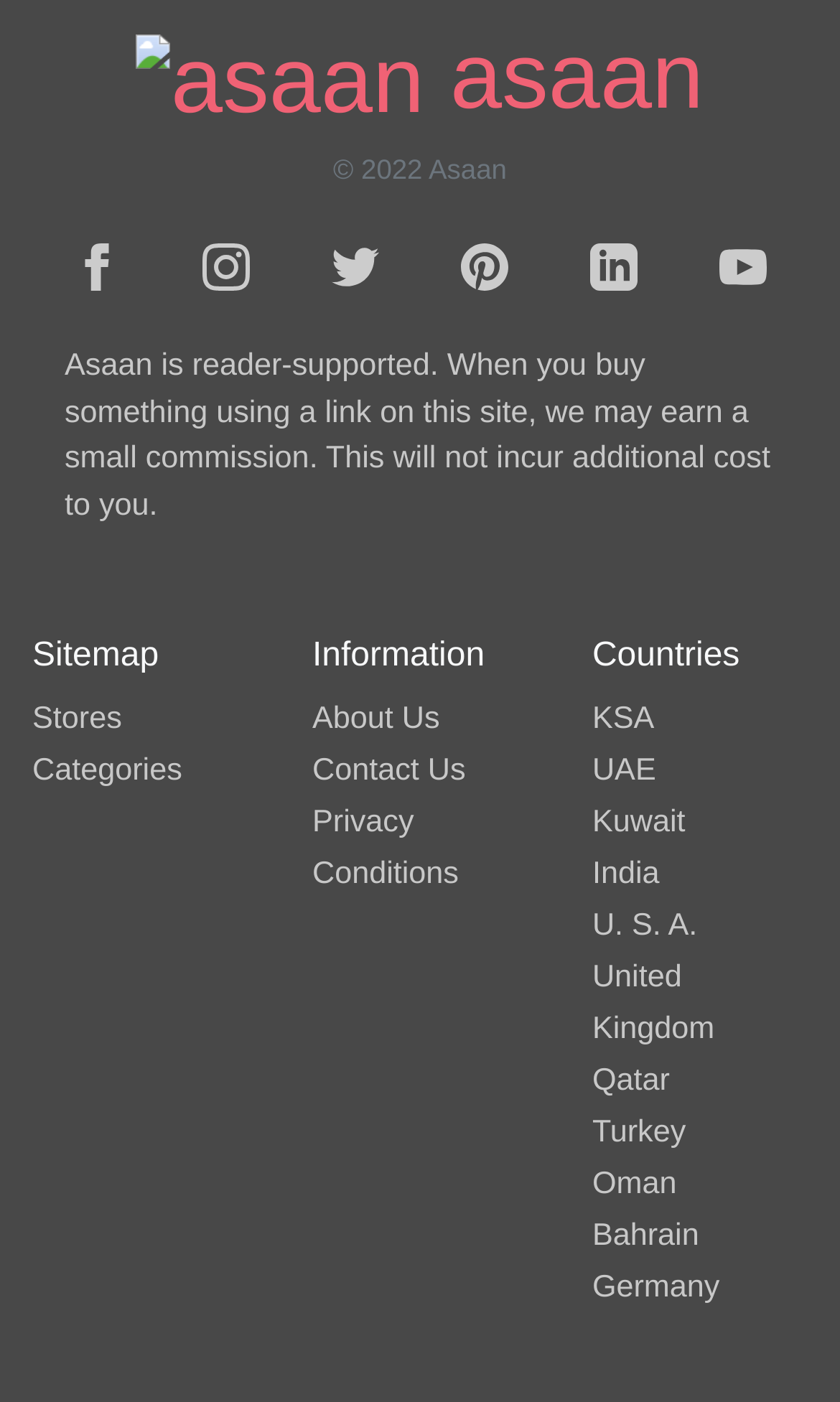What social media platforms are linked on this website?
Please respond to the question with as much detail as possible.

The social media platforms linked on this website can be determined by looking at the link elements with images and text corresponding to each platform, such as 'Facebook', 'Instagram', 'Twitter', 'Pinterest', 'Linkedin', and 'Youtube'.